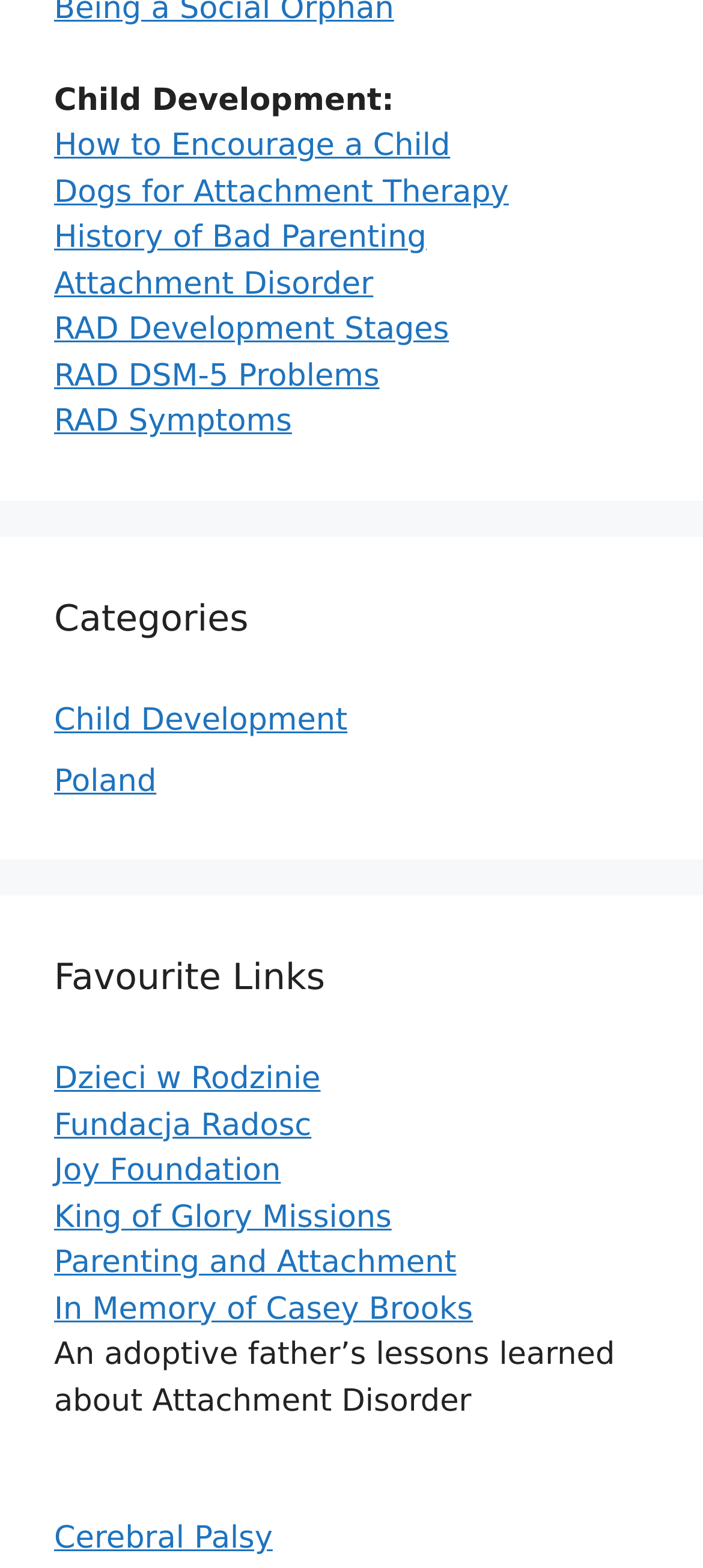Locate the bounding box coordinates of the element that needs to be clicked to carry out the instruction: "Explore favourite links". The coordinates should be given as four float numbers ranging from 0 to 1, i.e., [left, top, right, bottom].

[0.077, 0.606, 0.923, 0.64]